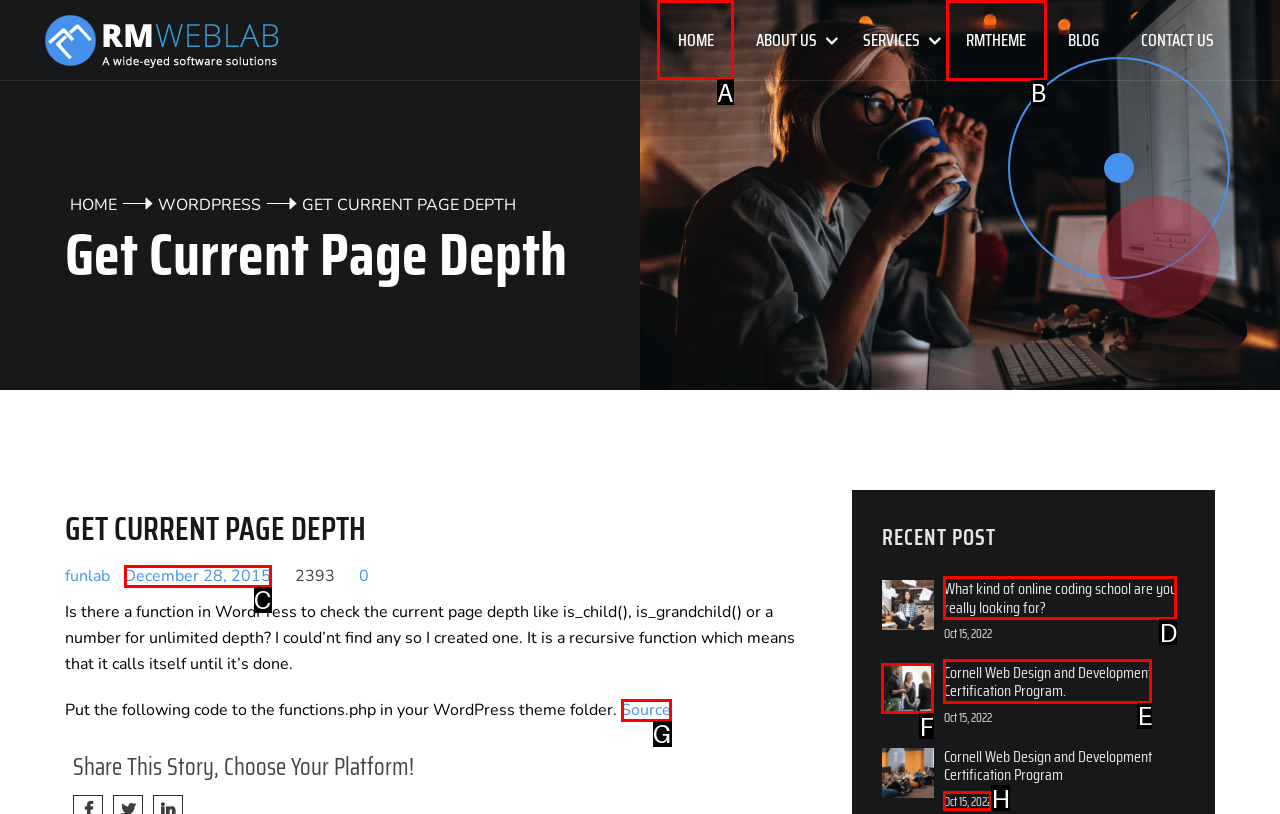Tell me which one HTML element you should click to complete the following task: Click the HOME link
Answer with the option's letter from the given choices directly.

A